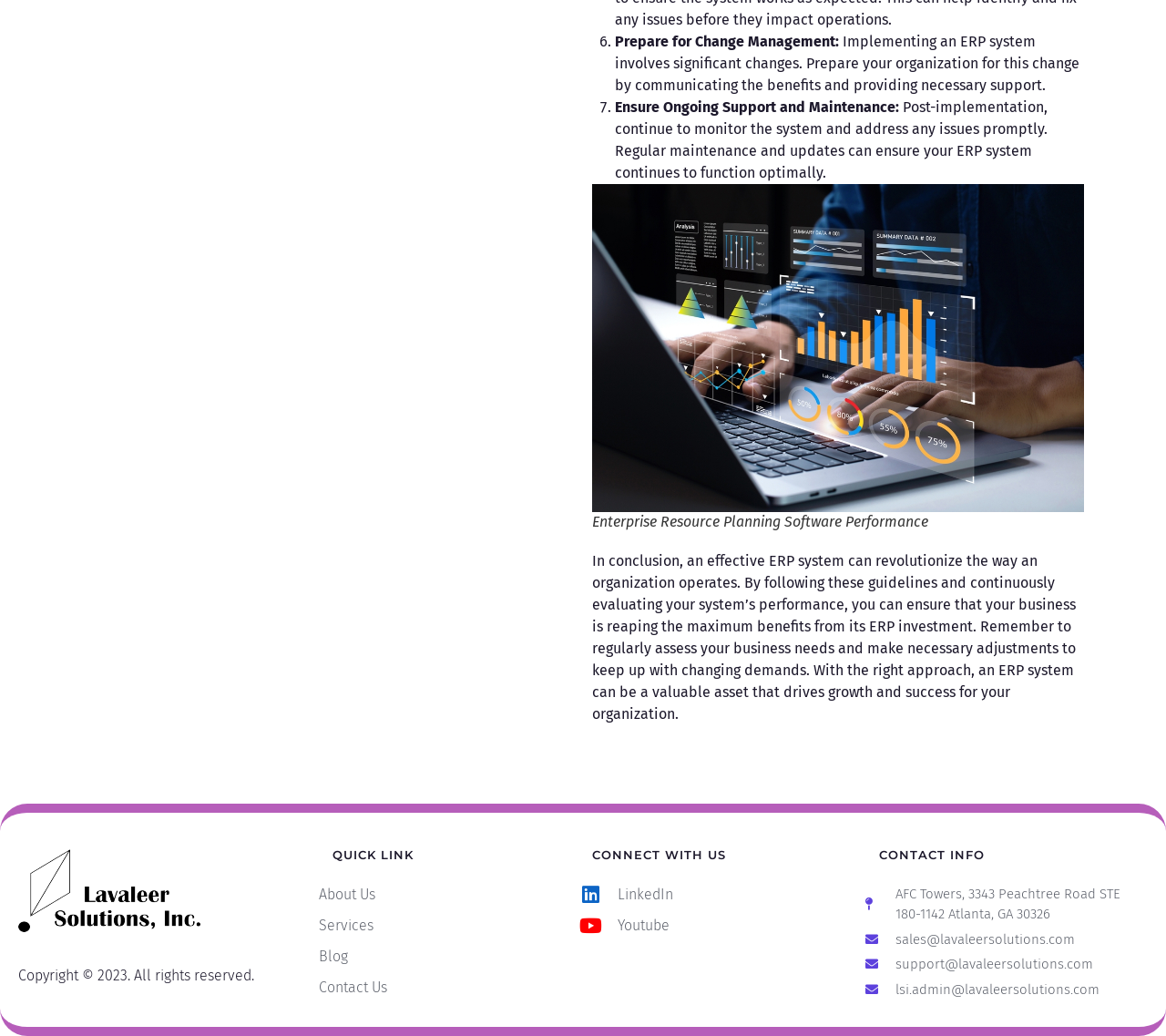How can one contact LaValeer Solutions for sales?
Ensure your answer is thorough and detailed.

The contact information section of the webpage provides an email address, sales@lavaleersolutions.com, which can be used to contact LaValeer Solutions for sales-related inquiries.